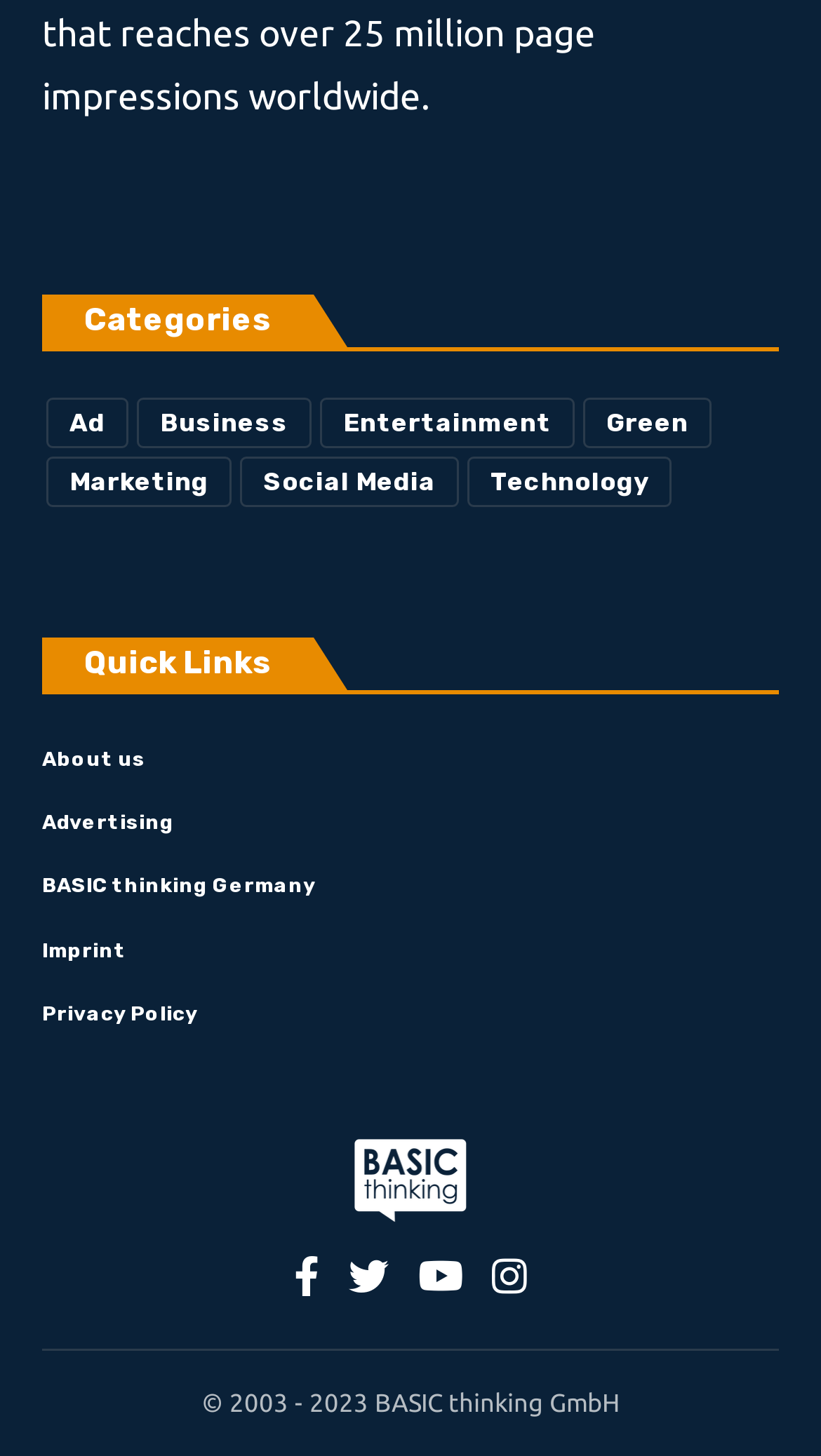What is the first category listed?
Look at the webpage screenshot and answer the question with a detailed explanation.

The first category listed is 'Ad' because it is the first link element under the 'Categories' heading, with a bounding box coordinate of [0.056, 0.272, 0.156, 0.307].